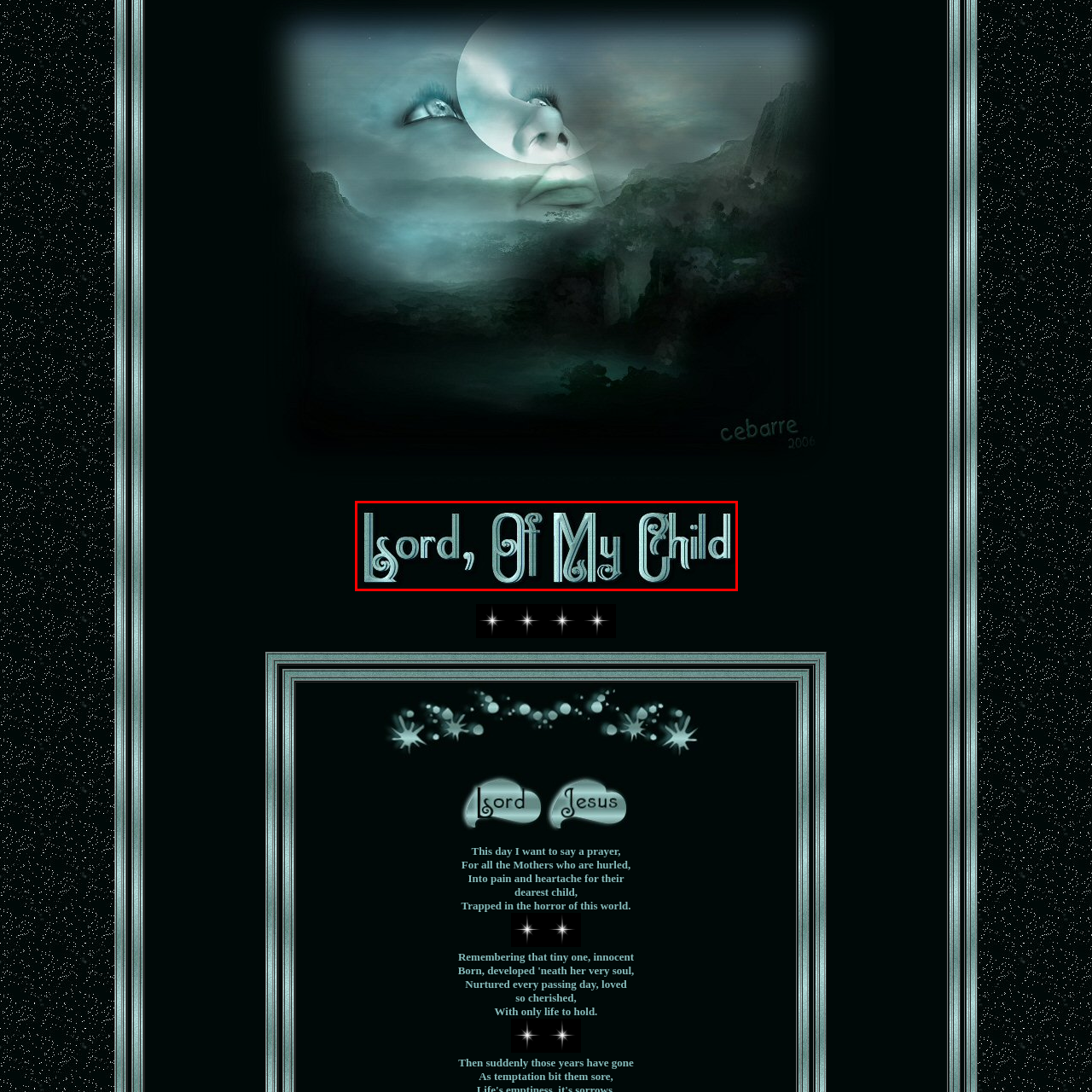What is the effect of the dark backdrop on the title?
Look at the image highlighted by the red bounding box and answer the question with a single word or brief phrase.

Enhances visual impact